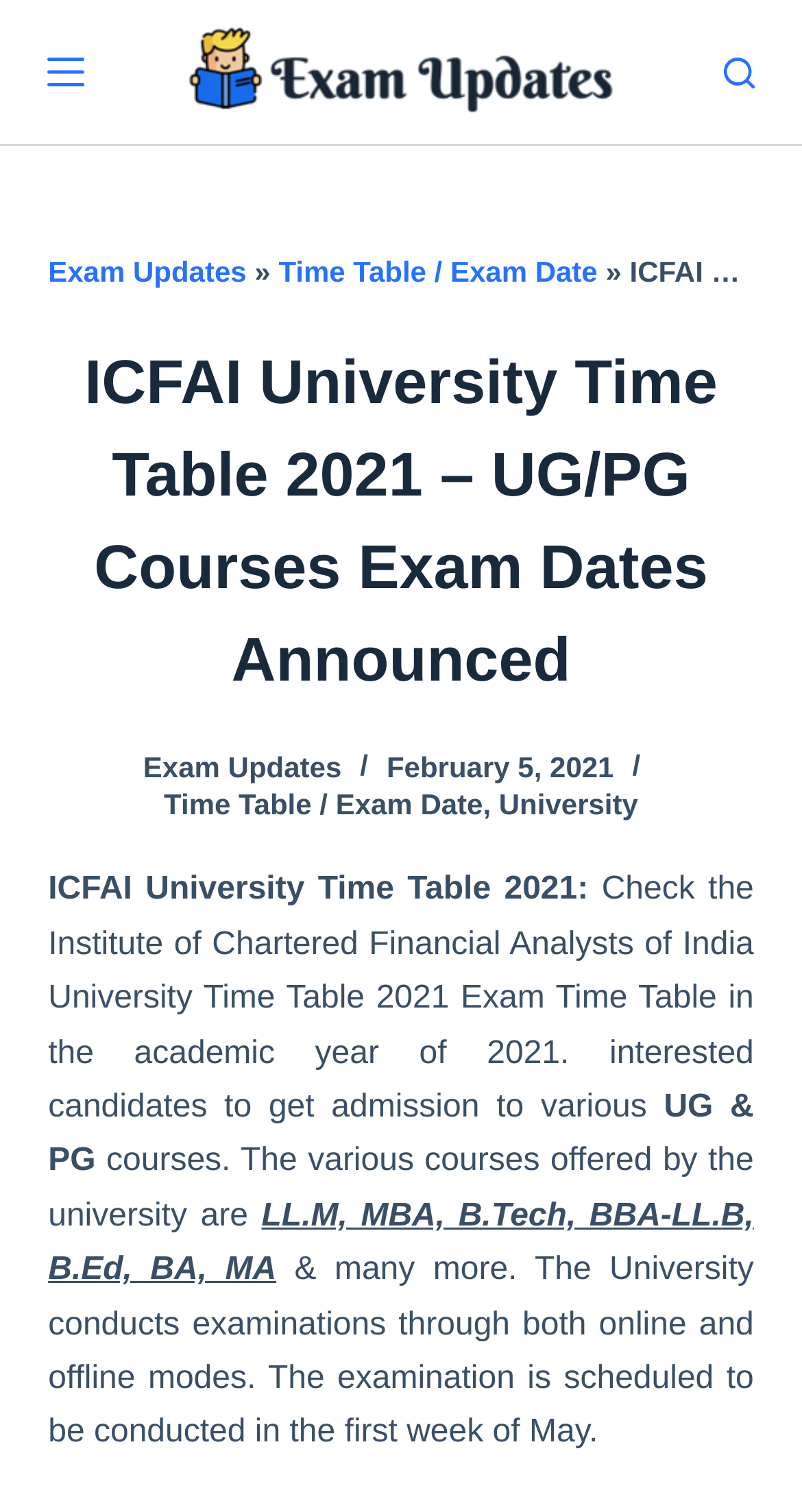Please provide a comprehensive response to the question based on the details in the image: What are the modes of examination?

The university conducts examinations through both online and offline modes, as indicated by the static text element with bounding box coordinates [0.06, 0.828, 0.94, 0.959].